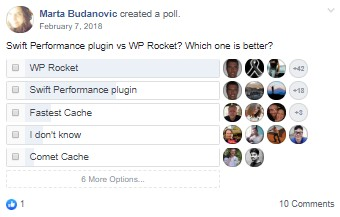What is the leading option in the poll? Observe the screenshot and provide a one-word or short phrase answer.

WP Rocket